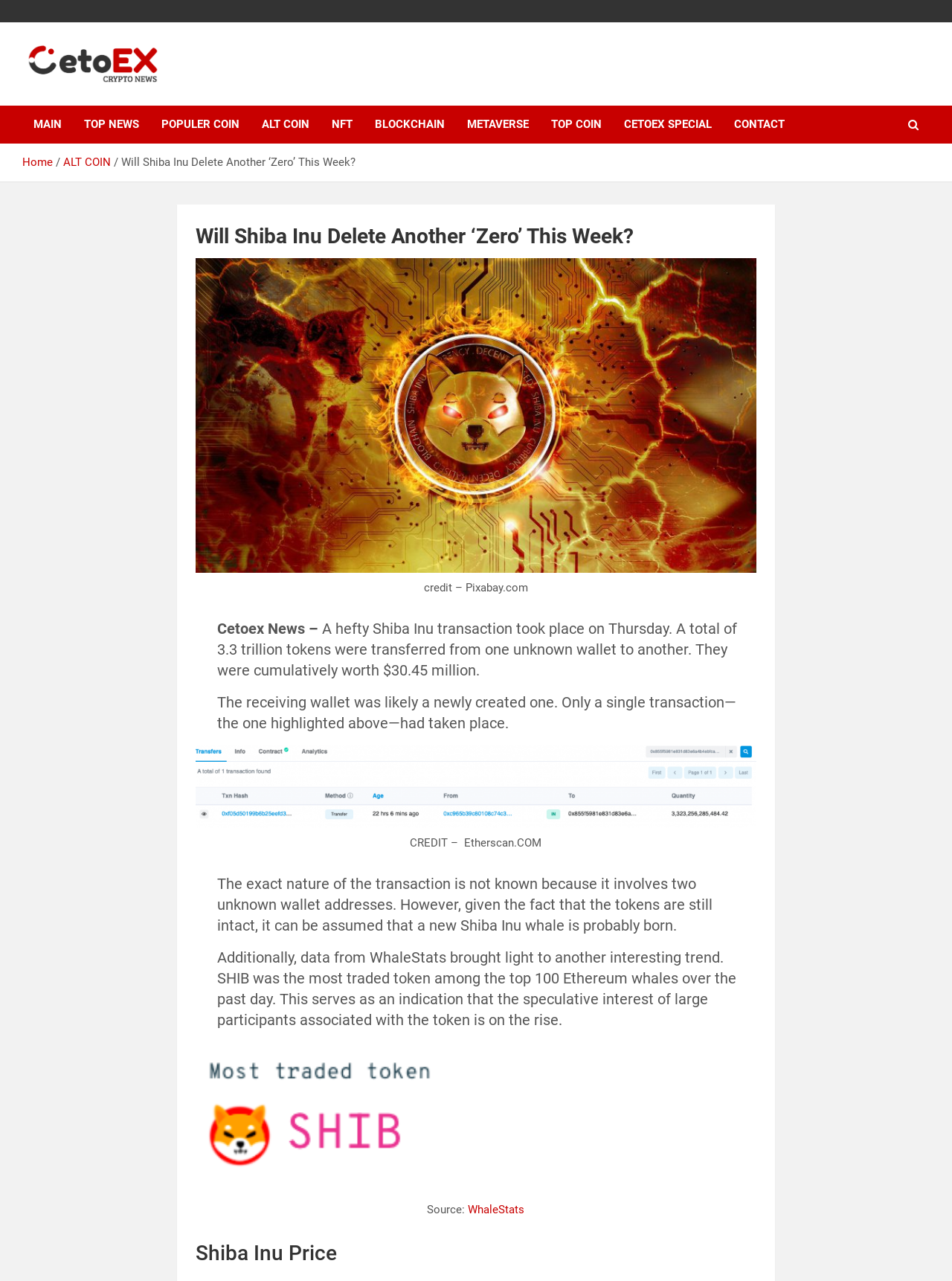Identify the bounding box coordinates for the element you need to click to achieve the following task: "Visit the 'TOP NEWS' section". The coordinates must be four float values ranging from 0 to 1, formatted as [left, top, right, bottom].

[0.077, 0.083, 0.158, 0.112]